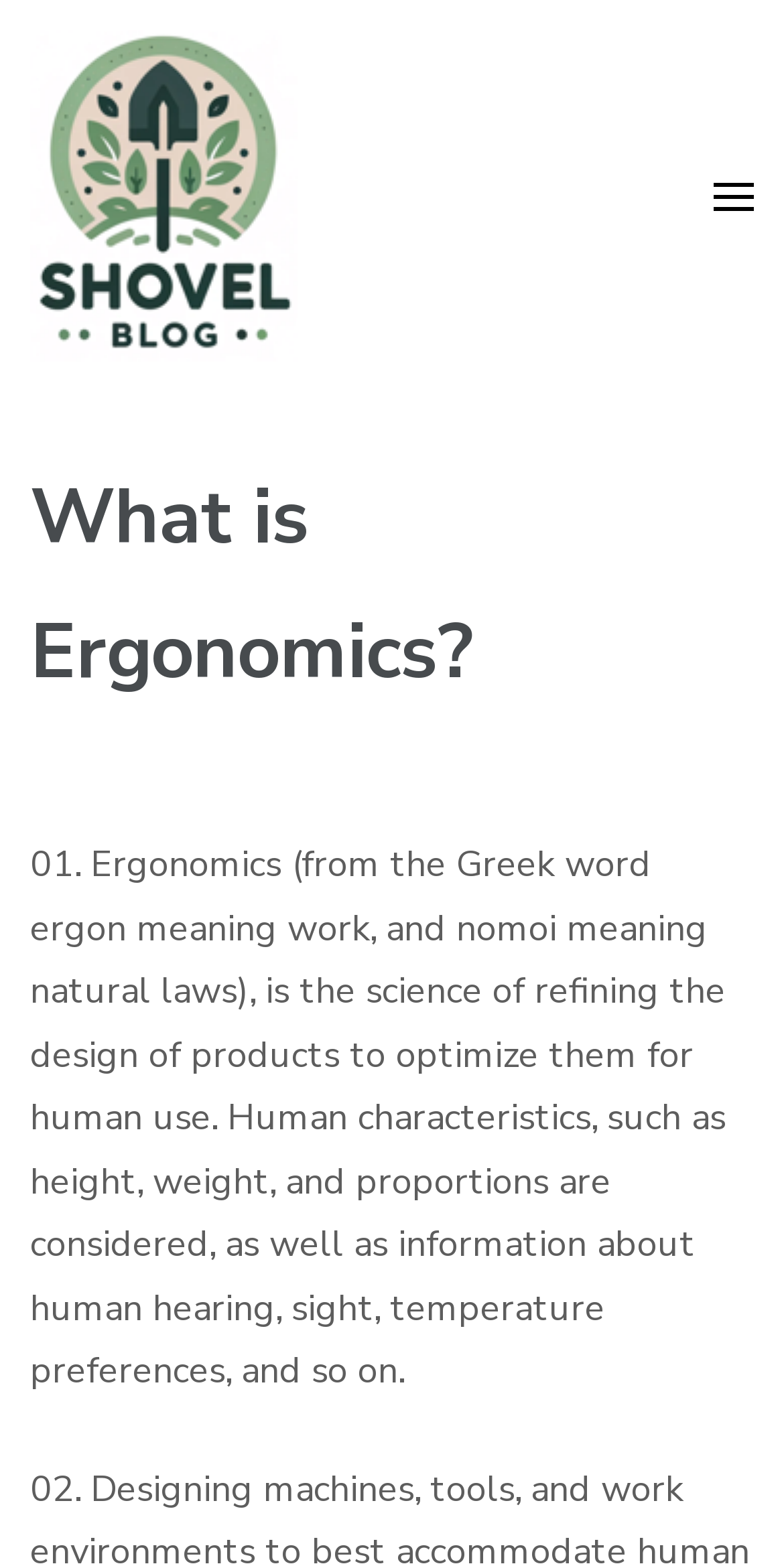Identify the bounding box for the given UI element using the description provided. Coordinates should be in the format (top-left x, top-left y, bottom-right x, bottom-right y) and must be between 0 and 1. Here is the description: Customer Login

None